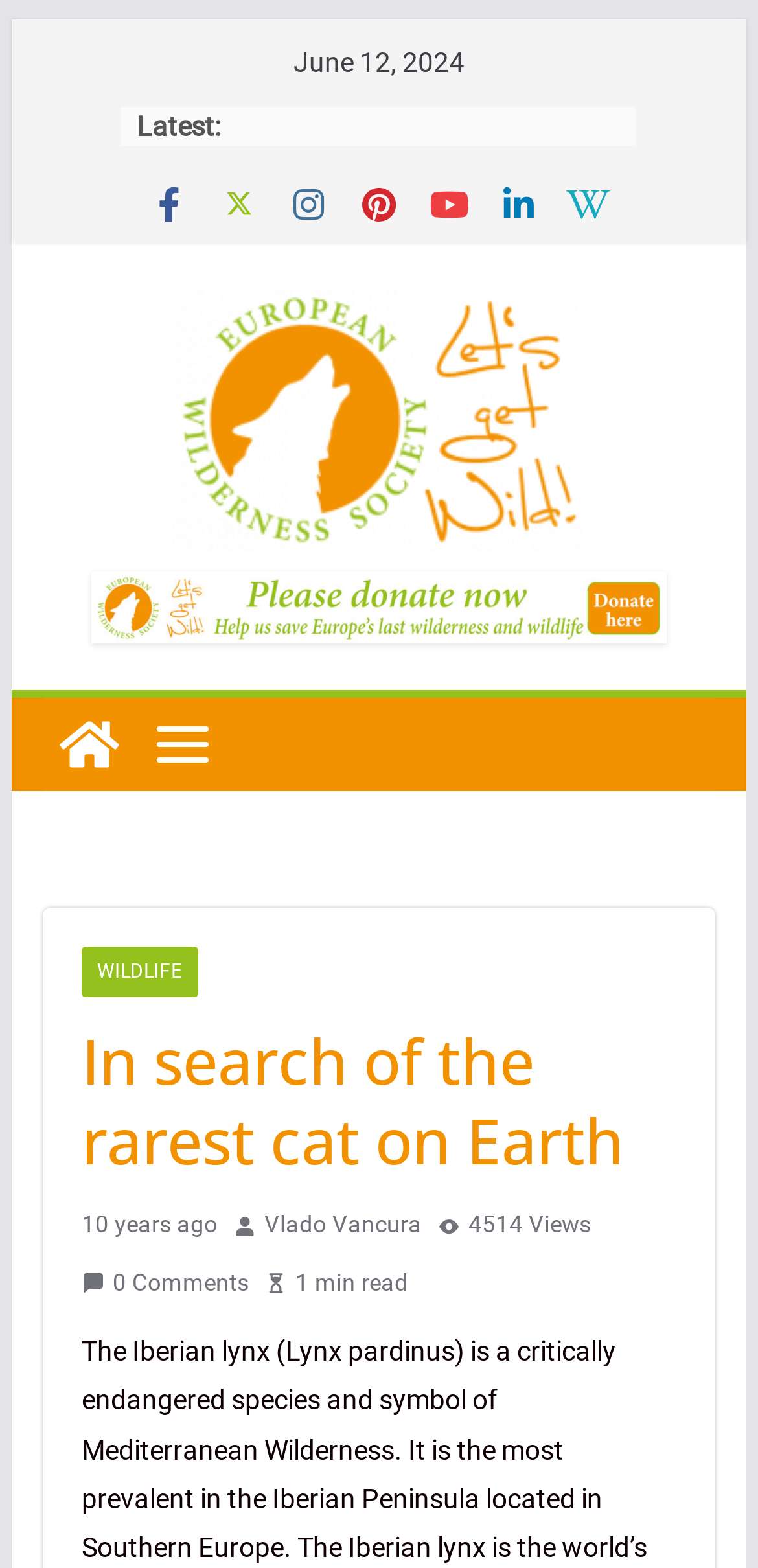Use a single word or phrase to answer the question: How many comments does the article have?

0 Comments